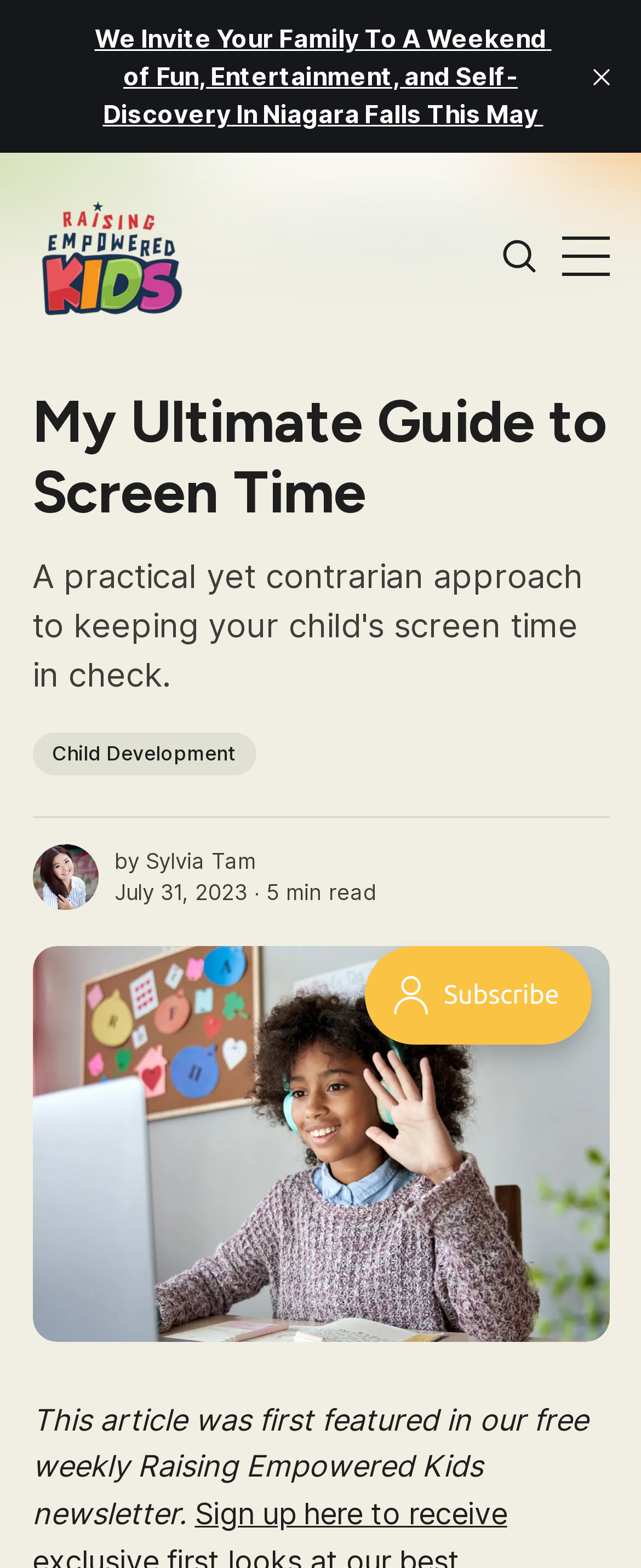What is the author of the article?
Utilize the information in the image to give a detailed answer to the question.

I found the author's name by looking at the link with the text 'Sylvia Tam' which is located below the heading 'My Ultimate Guide to Screen Time'. This link is accompanied by a small image and the text 'by' which indicates that Sylvia Tam is the author of the article.